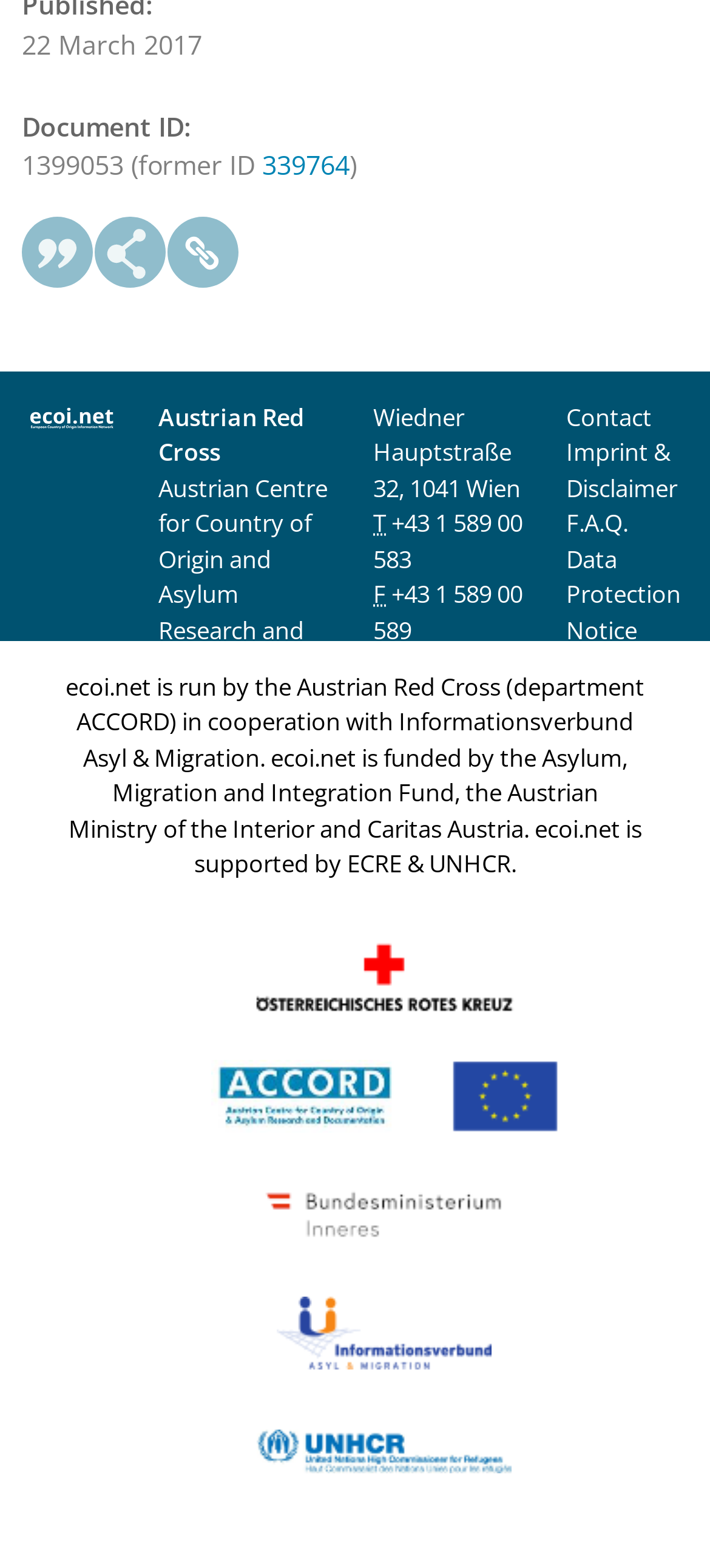Respond to the question below with a single word or phrase:
What is the phone number of the Austrian Red Cross?

+43 1 589 00 583